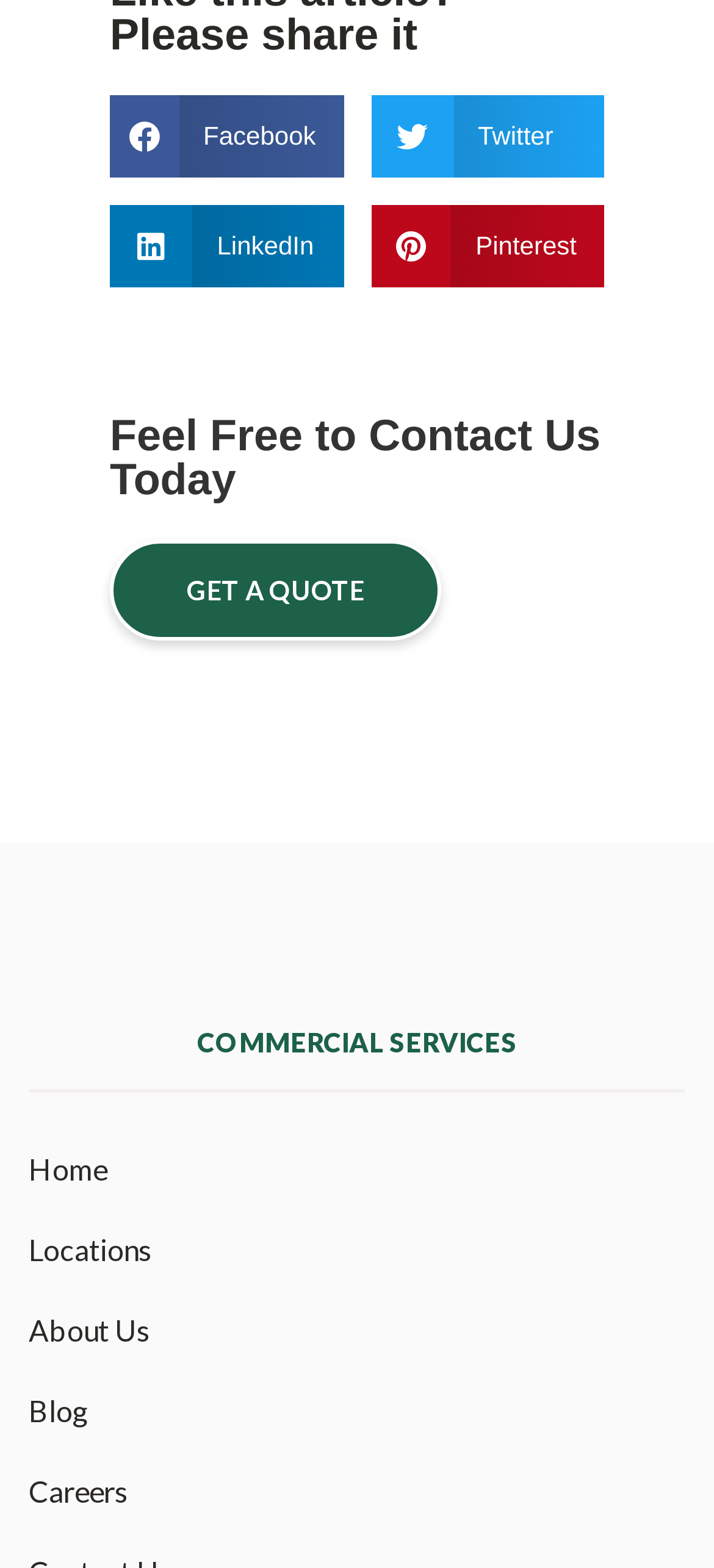Find the bounding box coordinates of the clickable area that will achieve the following instruction: "visit Bill of Rights".

None